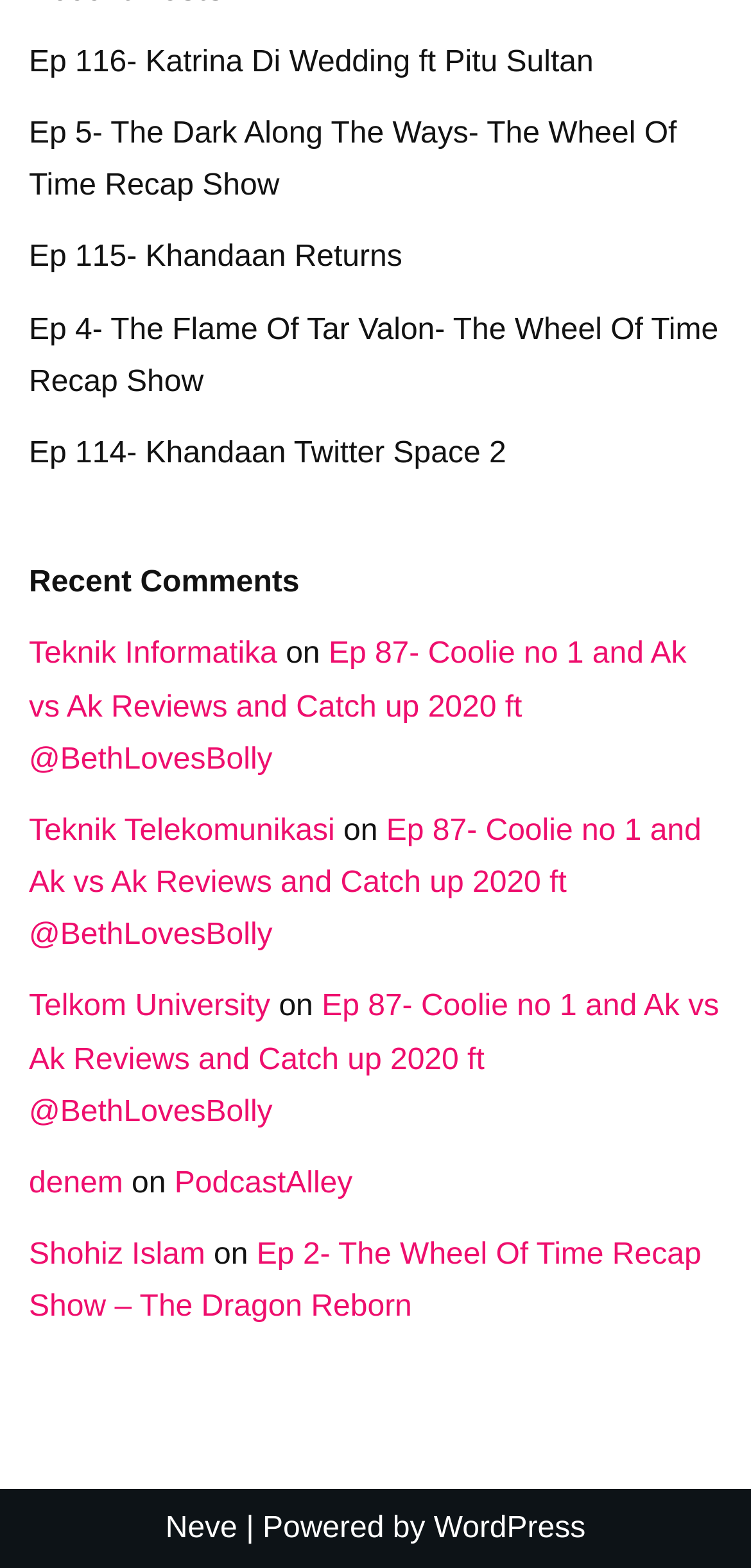Locate the bounding box for the described UI element: "Ep 115- Khandaan Returns". Ensure the coordinates are four float numbers between 0 and 1, formatted as [left, top, right, bottom].

[0.038, 0.154, 0.536, 0.175]